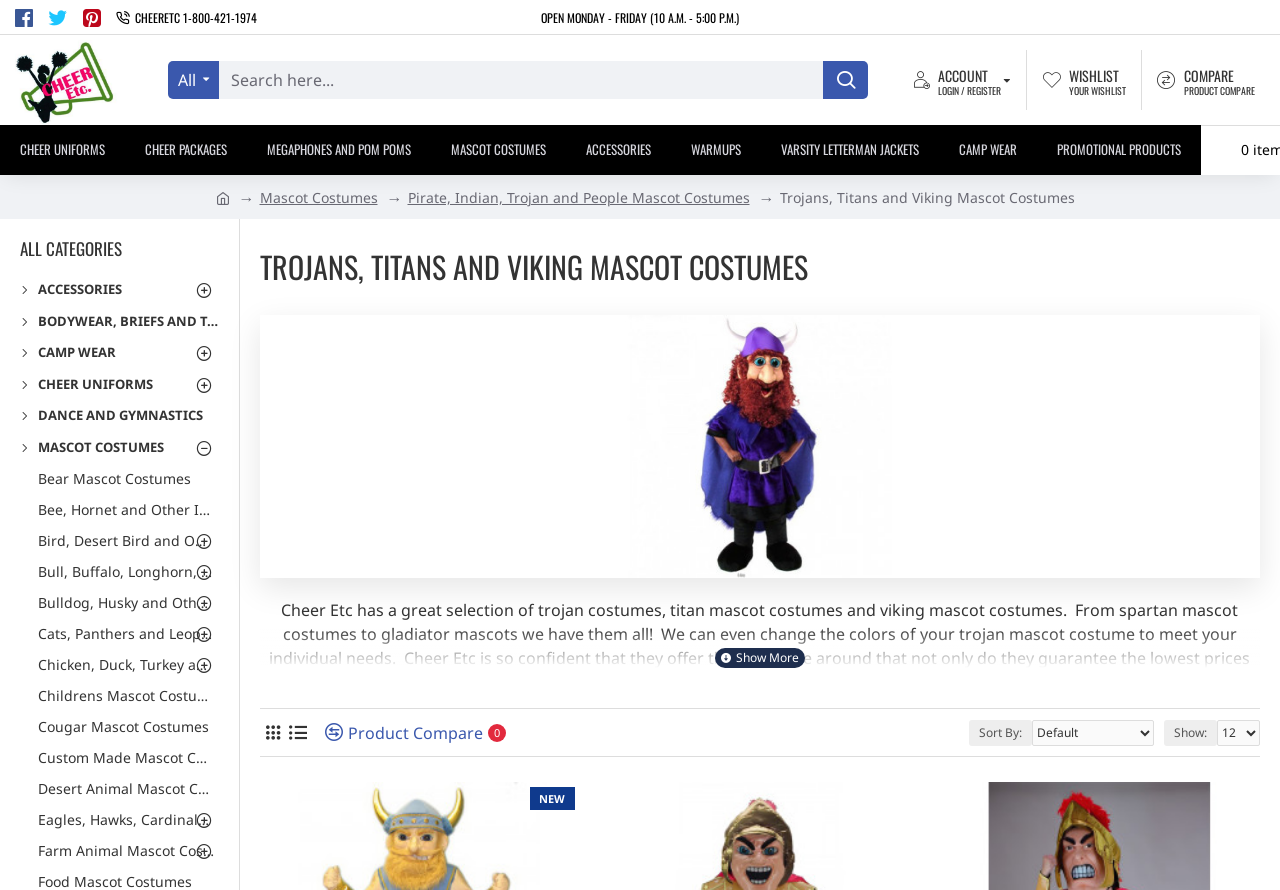Please provide a brief answer to the question using only one word or phrase: 
Where are the mascot costumes made?

USA